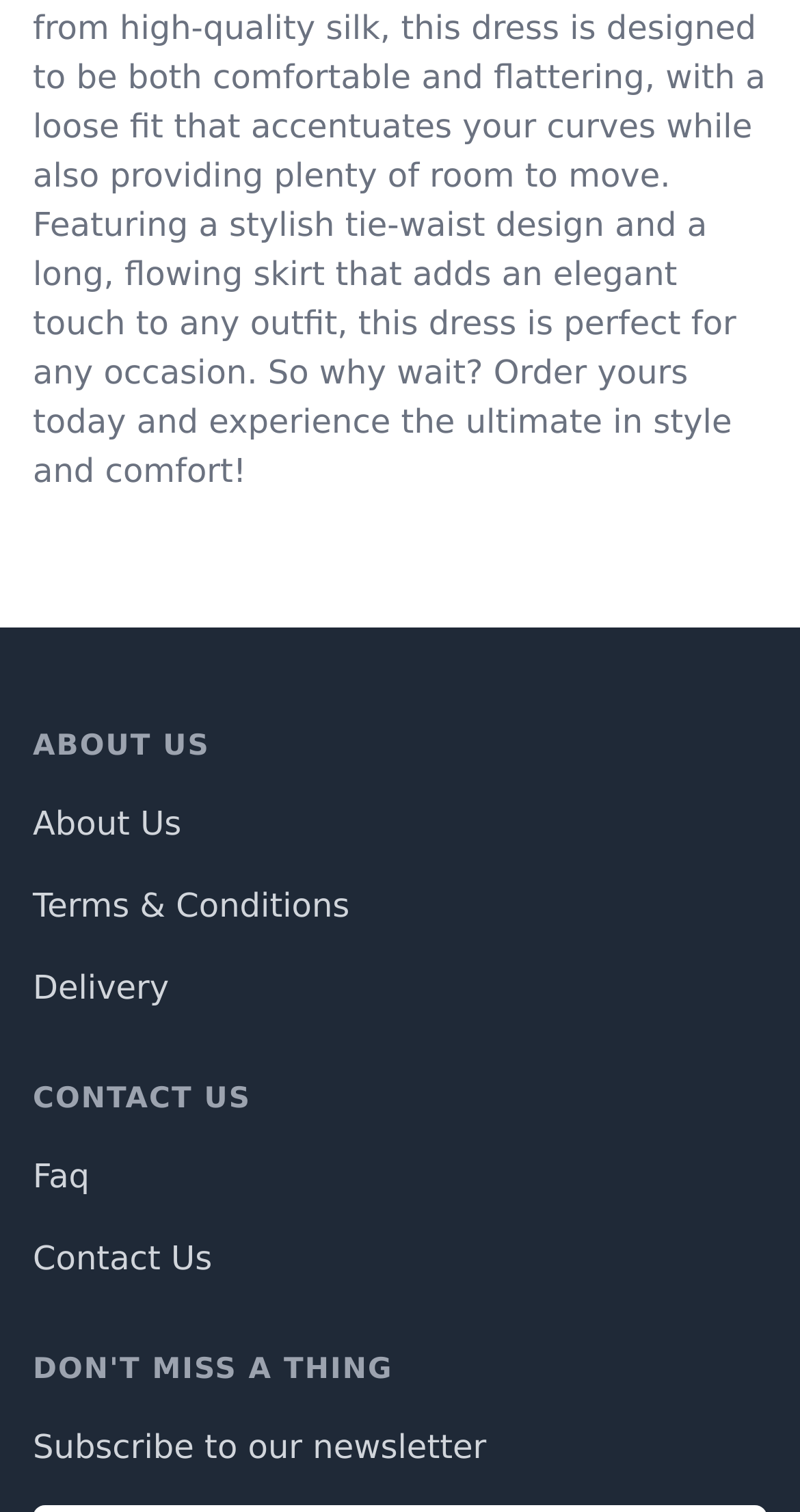Please identify the bounding box coordinates of the element's region that needs to be clicked to fulfill the following instruction: "visit faq page". The bounding box coordinates should consist of four float numbers between 0 and 1, i.e., [left, top, right, bottom].

[0.041, 0.765, 0.112, 0.791]